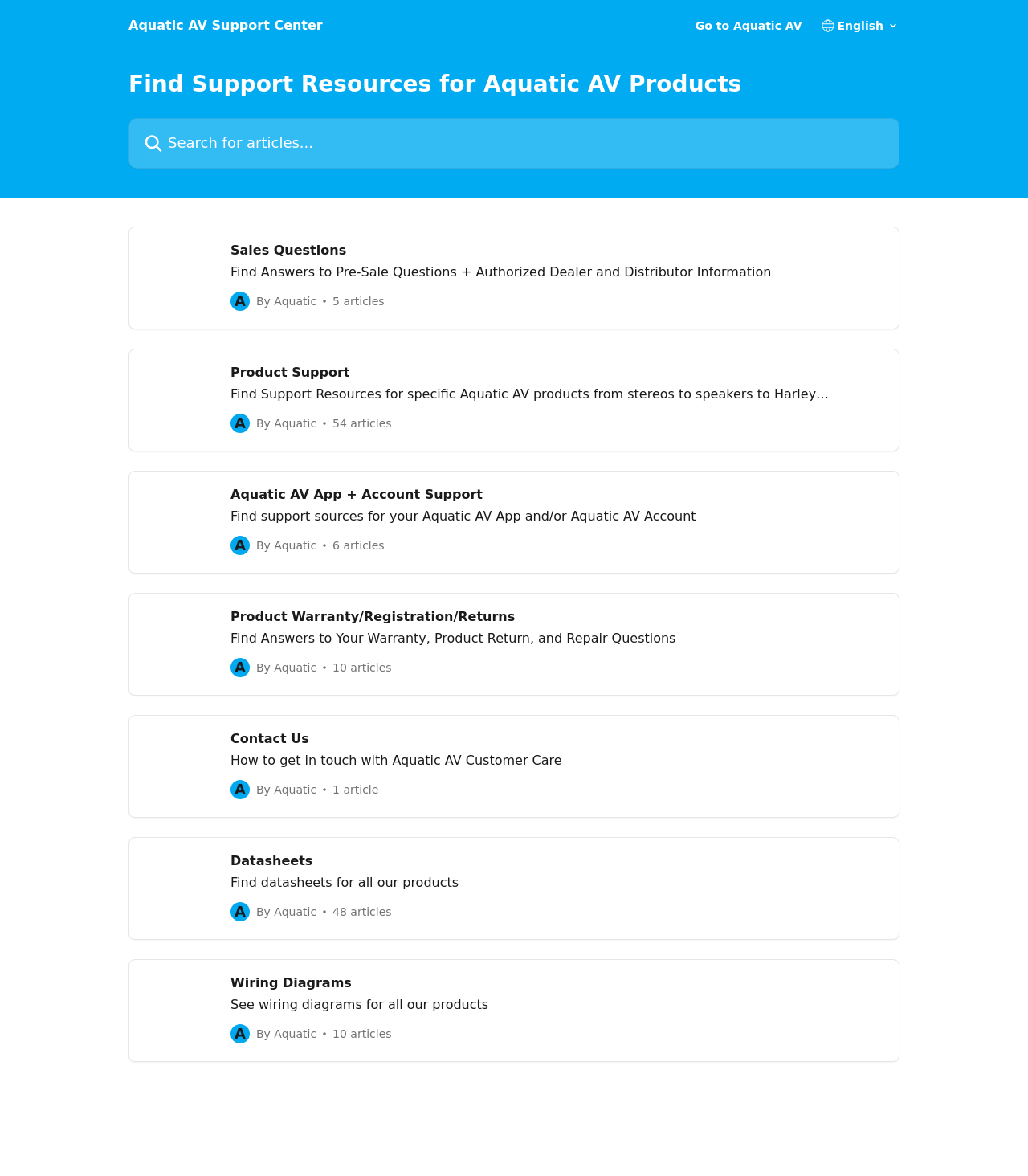How many support categories are available?
Based on the image, give a one-word or short phrase answer.

5